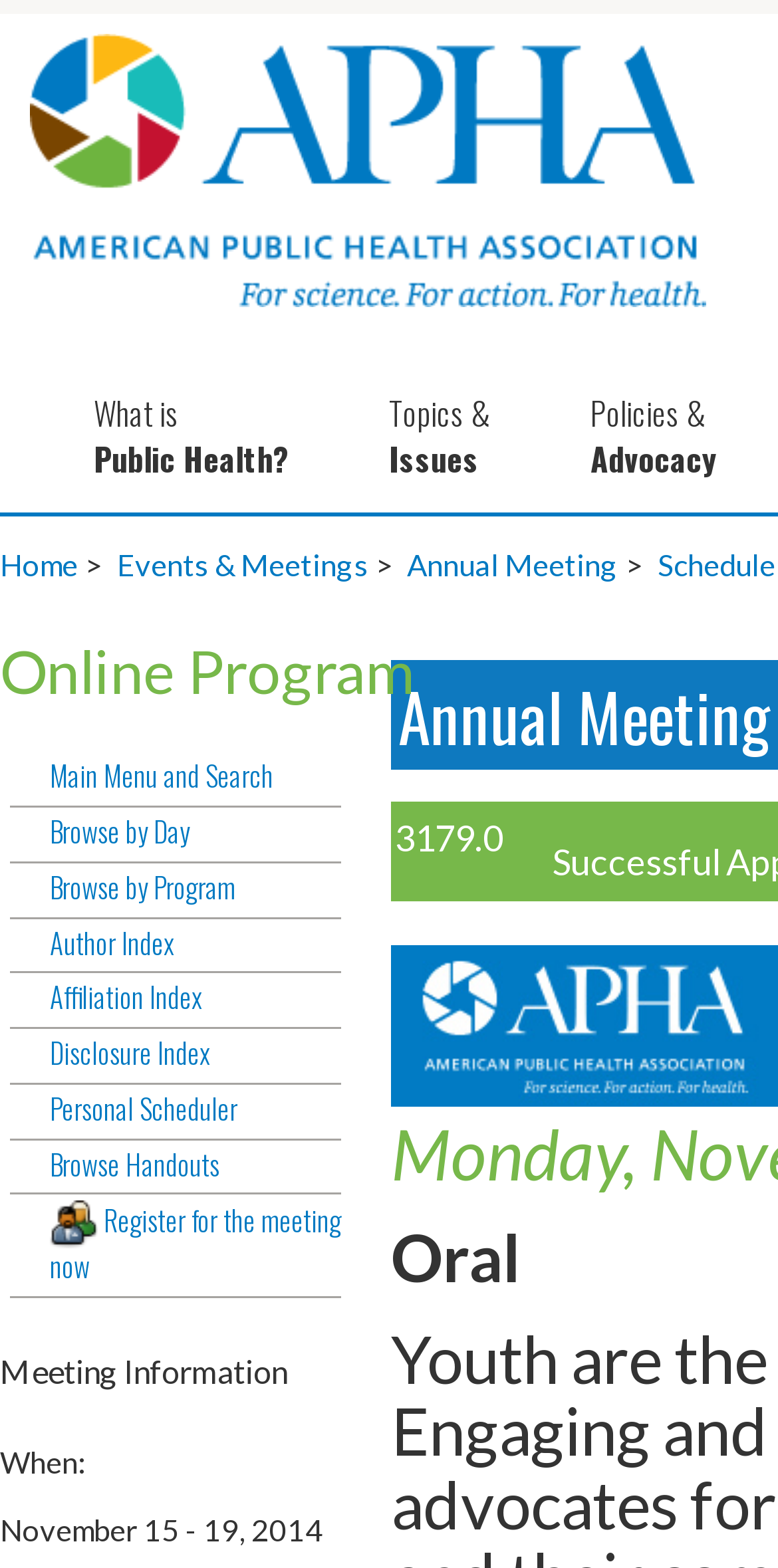What is the topic of the 'Oral' section?
Kindly give a detailed and elaborate answer to the question.

I inferred the topic of the 'Oral' section by its placement within the webpage, which is about the APHA Annual Meeting and Exposition, and the topic of public health is likely related to the meeting.